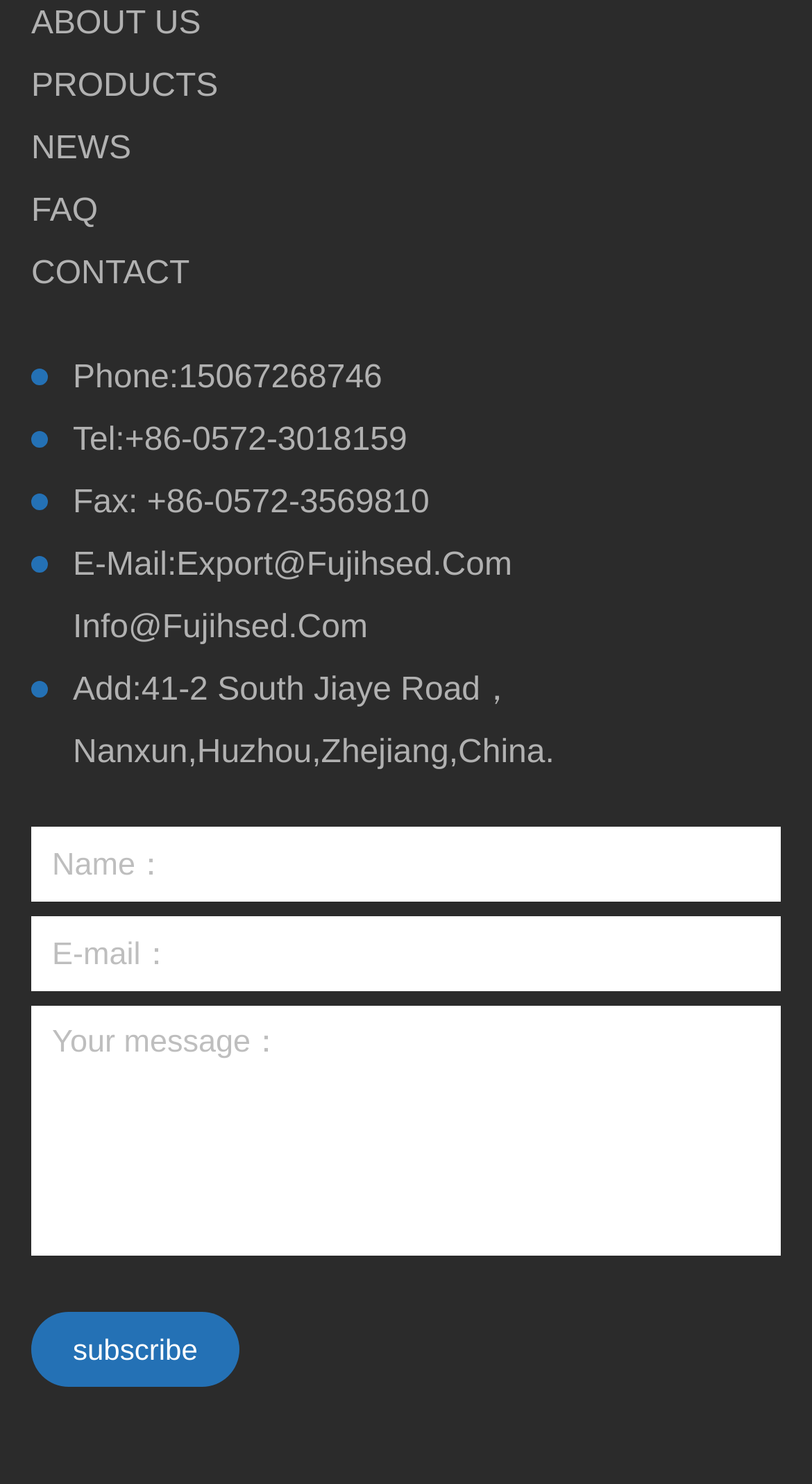Please determine the bounding box coordinates for the UI element described here. Use the format (top-left x, top-left y, bottom-right x, bottom-right y) with values bounded between 0 and 1: name="content" placeholder="Your message："

[0.038, 0.678, 0.962, 0.846]